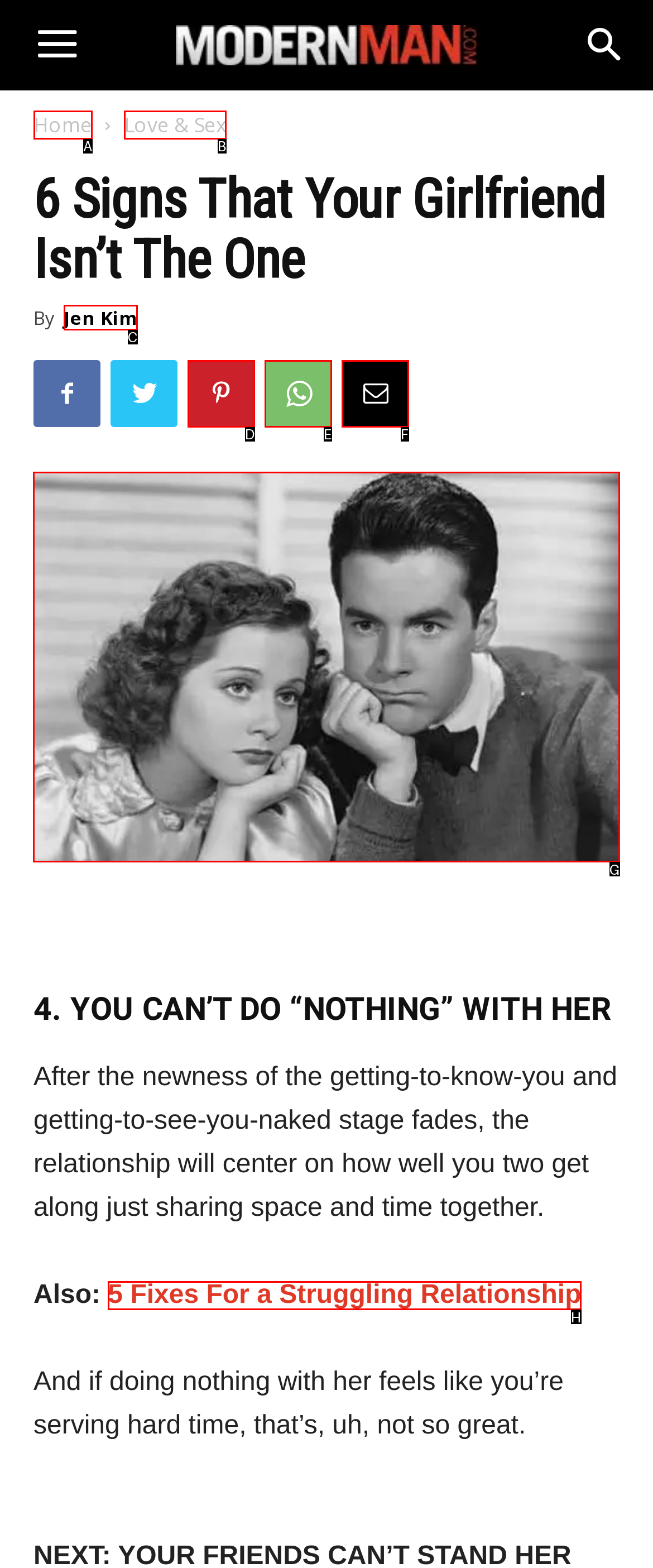Decide which UI element to click to accomplish the task: View December
Respond with the corresponding option letter.

None